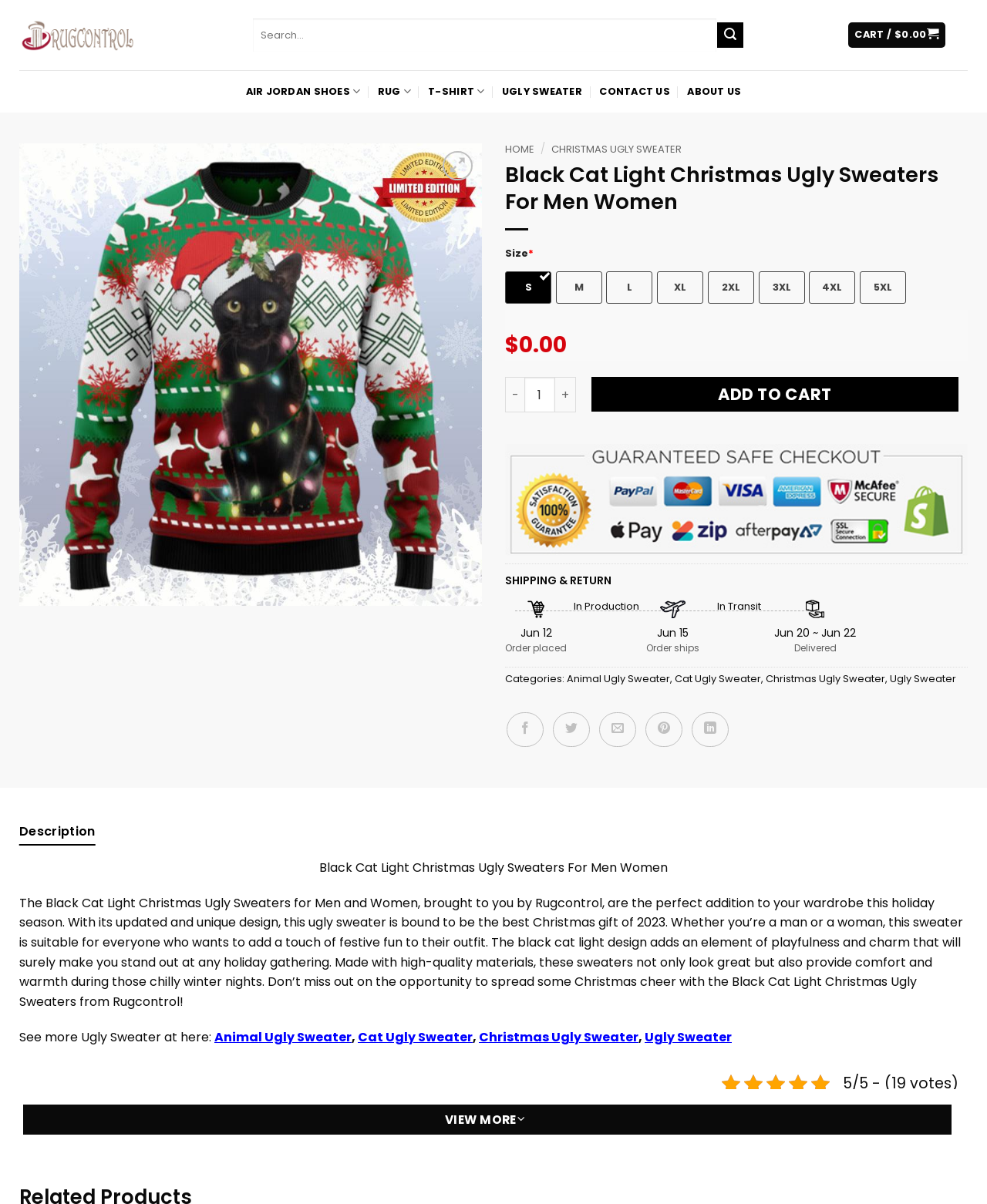Based on the image, provide a detailed and complete answer to the question: 
What is the category of the product?

I determined the answer by examining the link elements with the text 'Ugly Sweater', 'Animal Ugly Sweater', 'Cat Ugly Sweater', and 'Christmas Ugly Sweater', which suggest that the product belongs to the category of ugly sweaters.